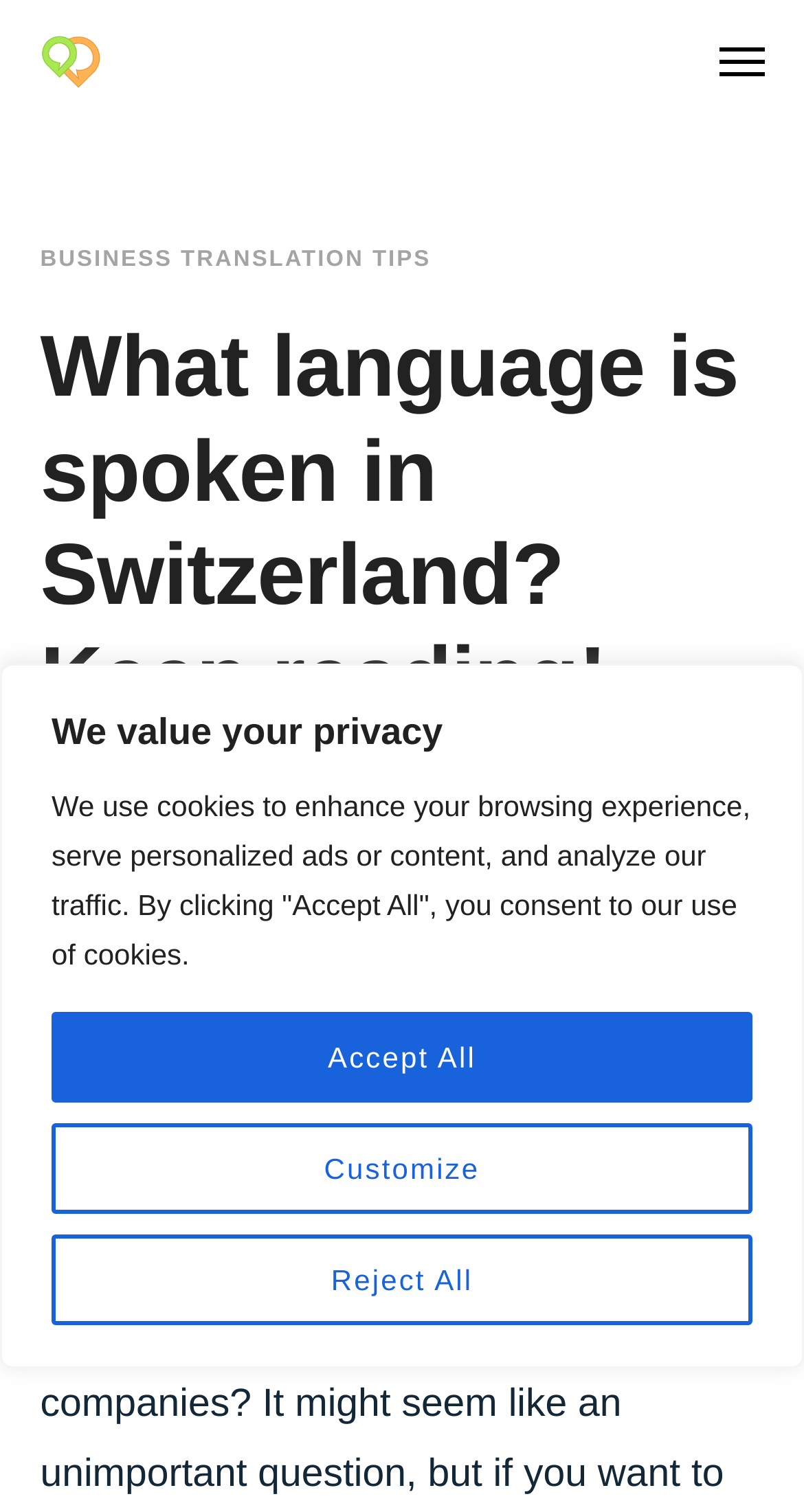Find the bounding box coordinates of the clickable region needed to perform the following instruction: "Click the logo". The coordinates should be provided as four float numbers between 0 and 1, i.e., [left, top, right, bottom].

[0.05, 0.023, 0.306, 0.059]